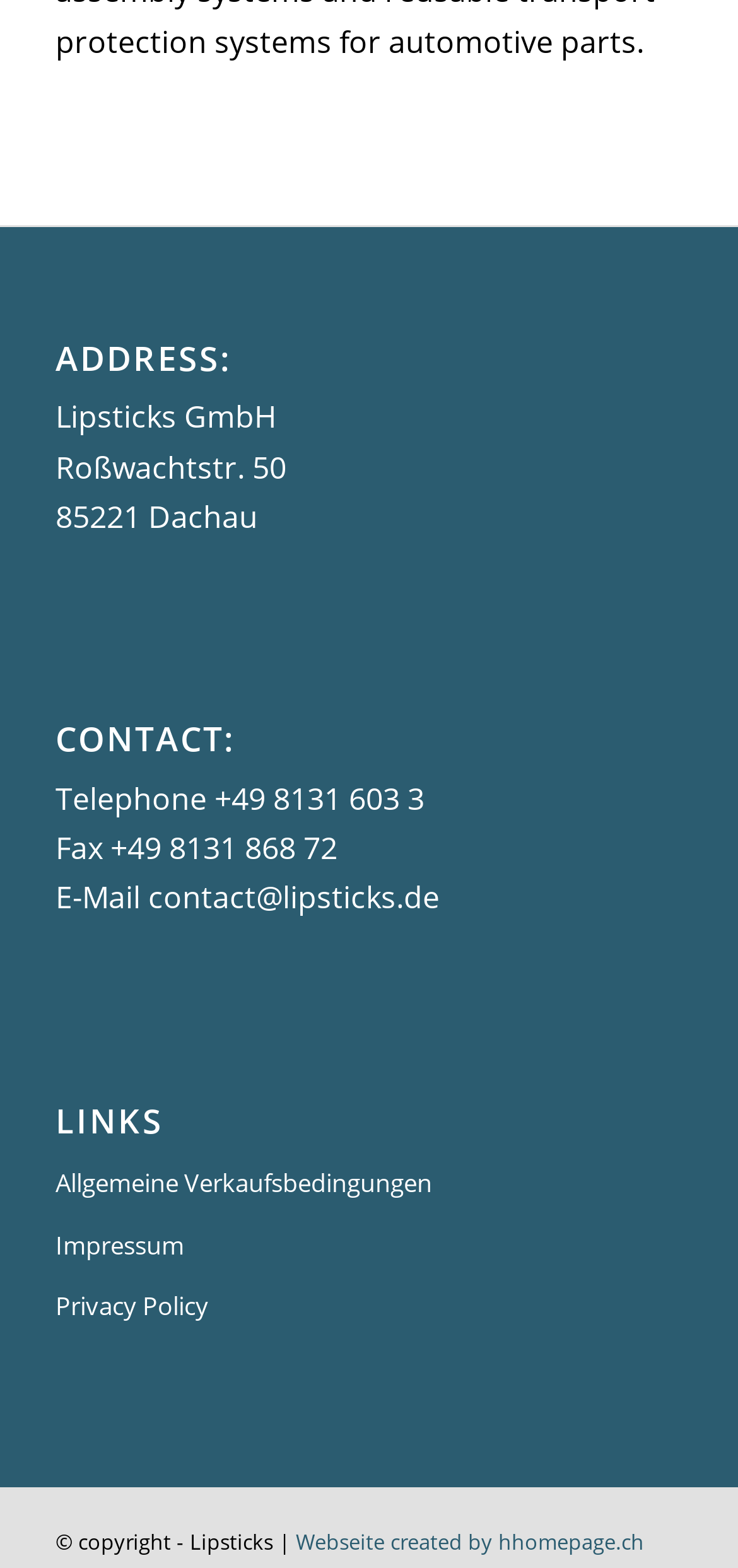Give a one-word or short-phrase answer to the following question: 
What is the phone number?

+49 8131 603 3